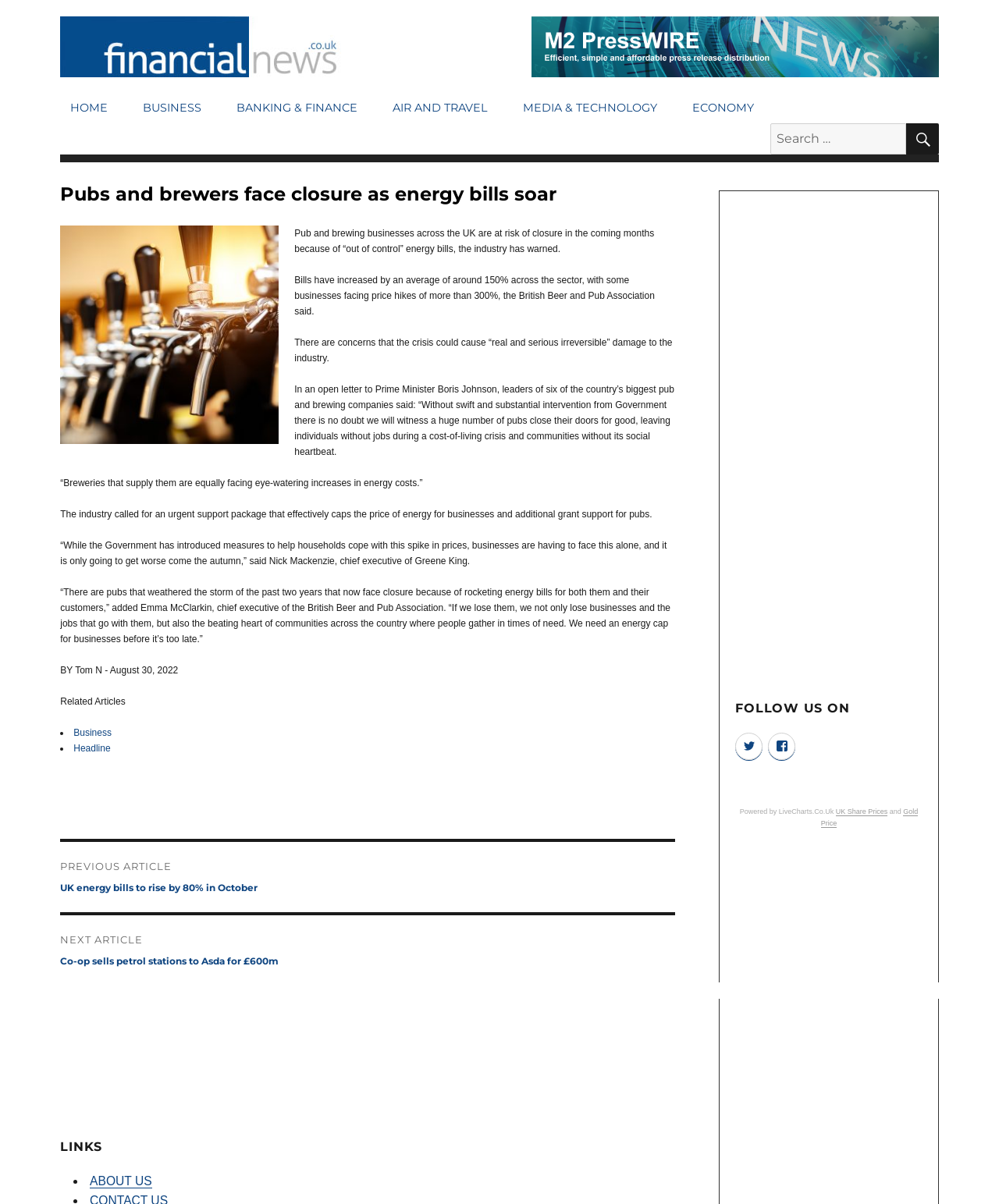What is the average increase in energy bills across the sector?
Analyze the screenshot and provide a detailed answer to the question.

The article states that 'Bills have increased by an average of around 150% across the sector', which indicates that the average increase in energy bills across the sector is 150%.